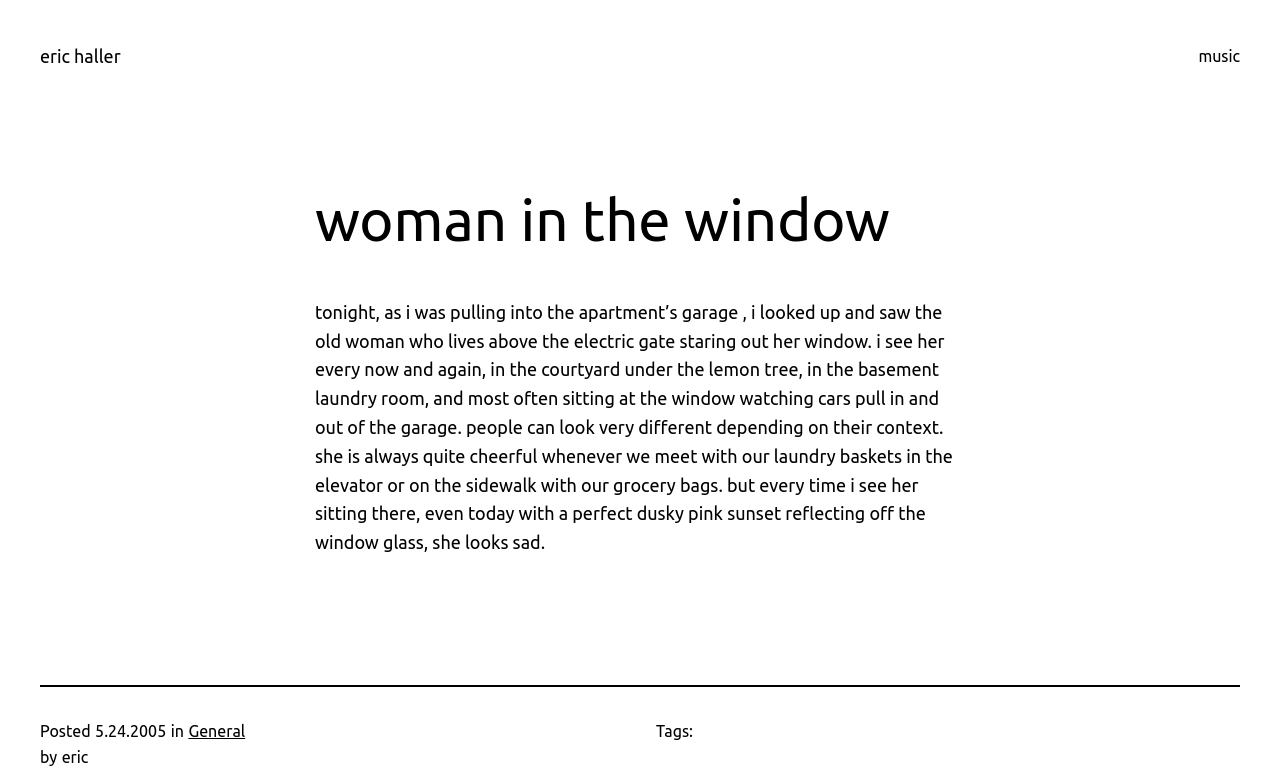Determine the primary headline of the webpage.

woman in the window